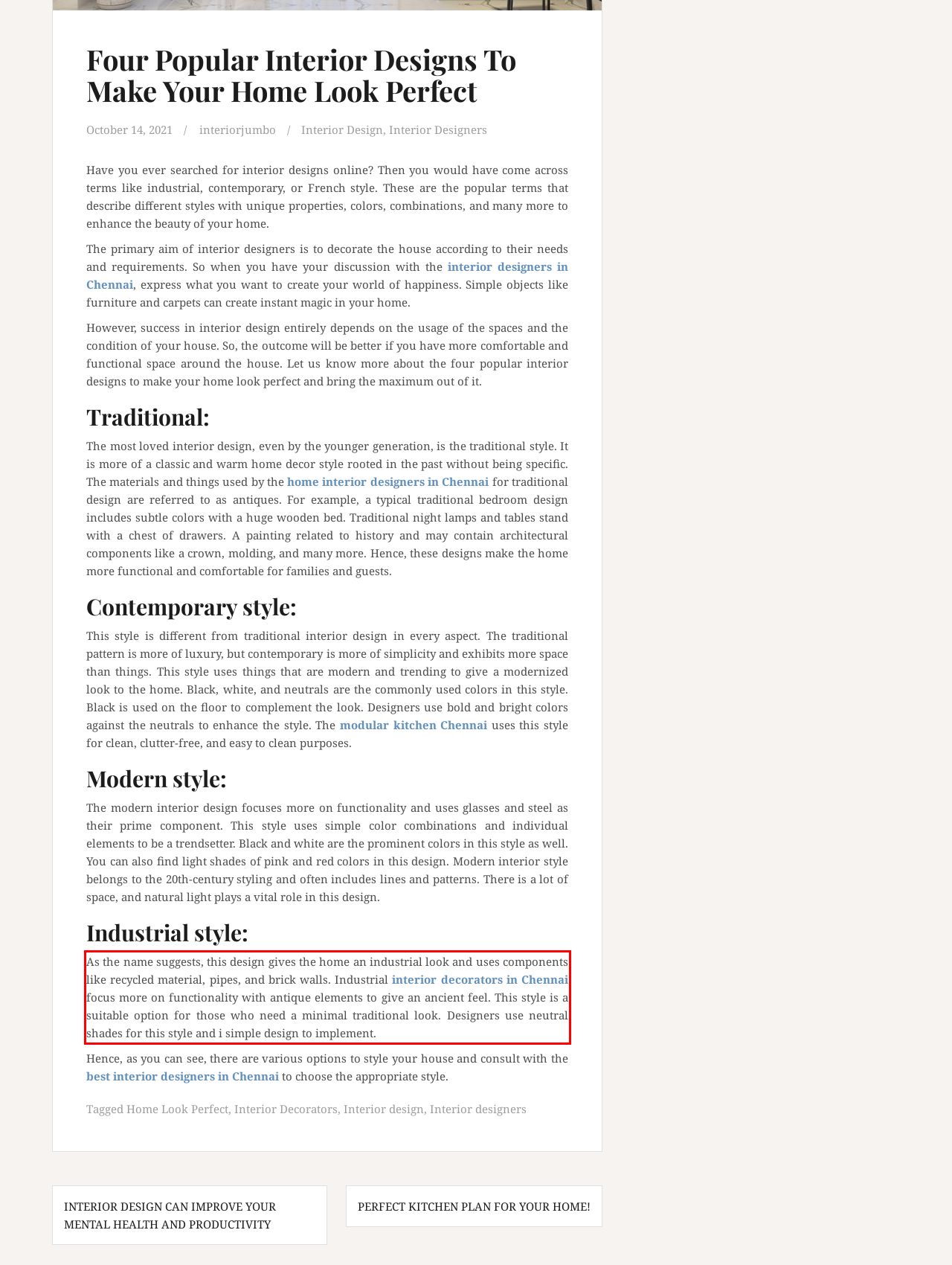Look at the provided screenshot of the webpage and perform OCR on the text within the red bounding box.

As the name suggests, this design gives the home an industrial look and uses components like recycled material, pipes, and brick walls. Industrial interior decorators in Chennai focus more on functionality with antique elements to give an ancient feel. This style is a suitable option for those who need a minimal traditional look. Designers use neutral shades for this style and i simple design to implement.